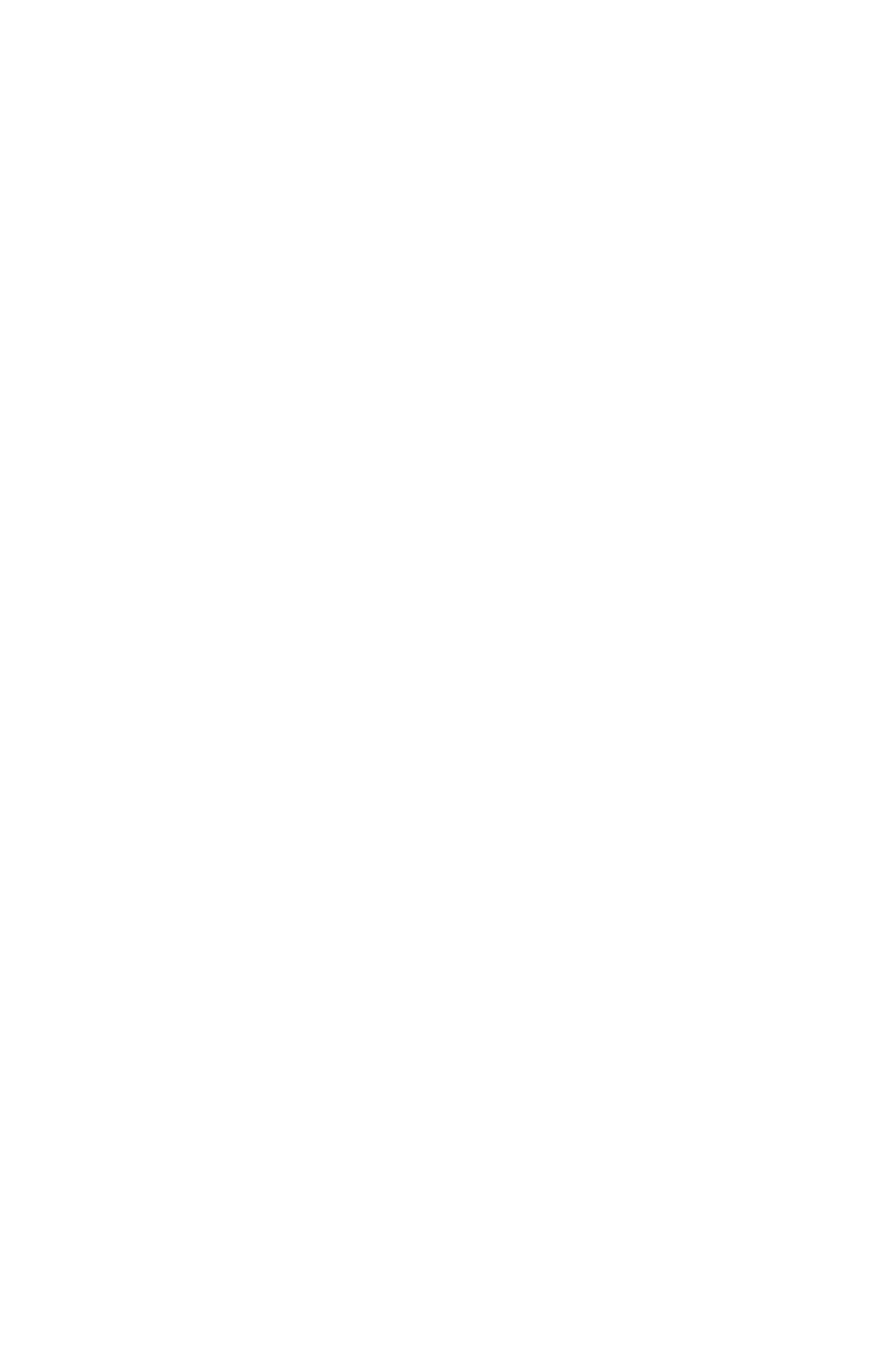Look at the image and write a detailed answer to the question: 
What is the name of the publication?

The name of the publication can be found in the top-left corner of the webpage, where there is a link with an image that says 'Open Access Pub'.